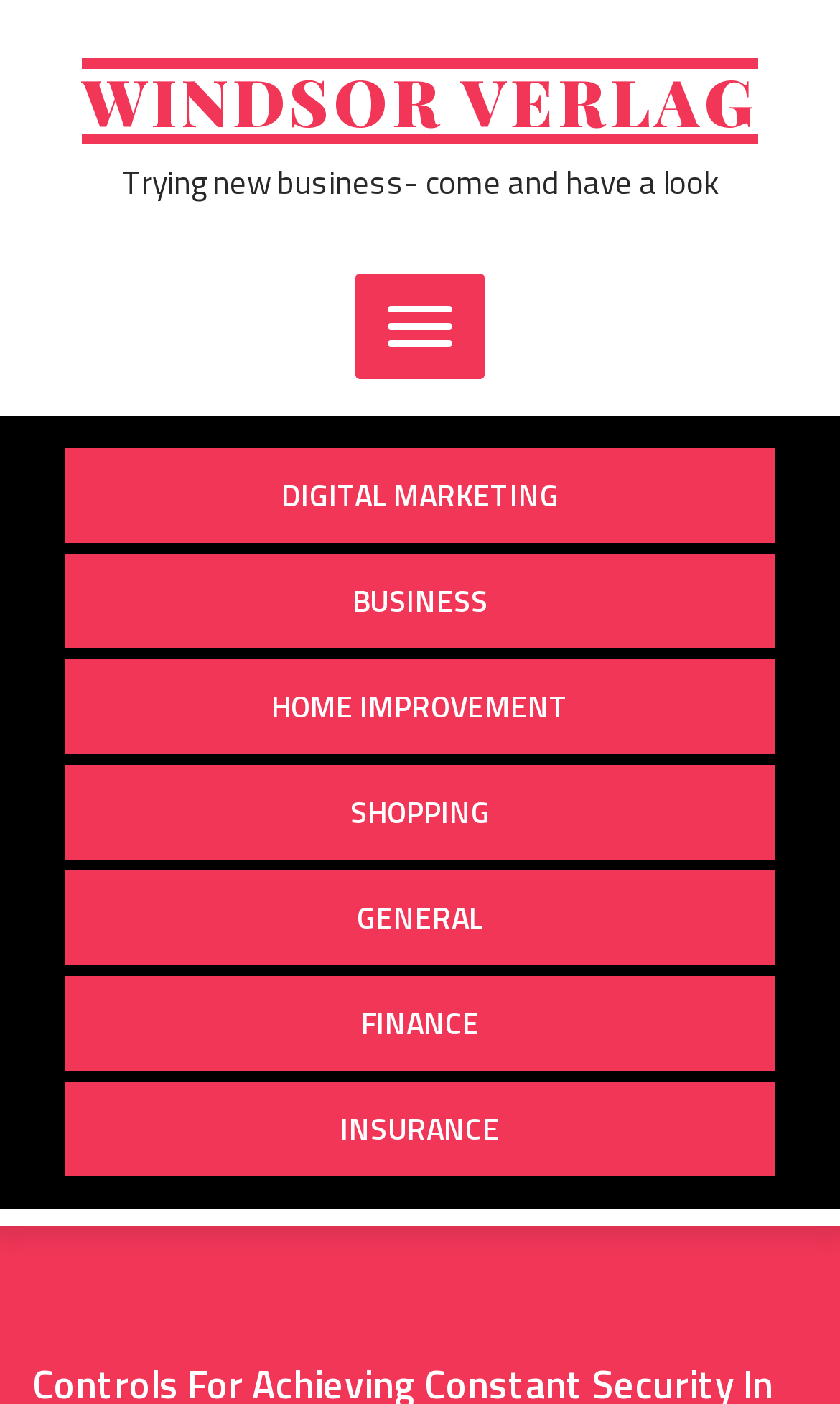Summarize the webpage in an elaborate manner.

The webpage appears to be a blog or article page from Windsor Verlag, with a focus on various topics. At the top, there is a prominent heading "WINDSOR VERLAG" which is also a clickable link. Below this heading, there is a brief introductory text "Trying new business- come and have a look".

To the right of the introductory text, there is a button with no label, which seems to control a primary menu. Above this button, there are six categorized links arranged vertically, including "DIGITAL MARKETING", "BUSINESS", "HOME IMPROVEMENT", "SHOPPING", "GENERAL", and "FINANCE", followed by "INSURANCE" at the bottom. These links take up a significant portion of the page's vertical space, suggesting that they are important navigation options.